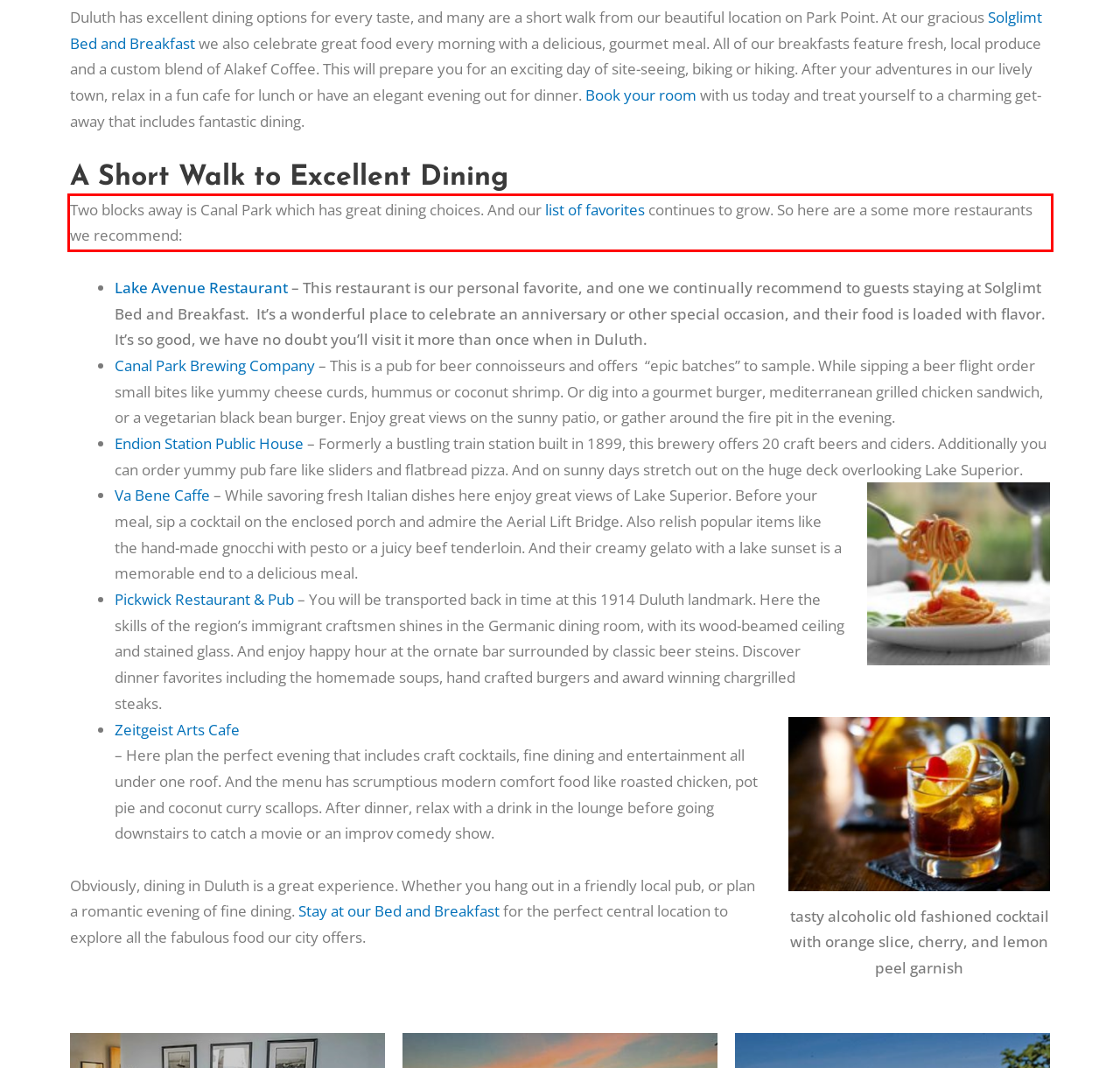Review the screenshot of the webpage and recognize the text inside the red rectangle bounding box. Provide the extracted text content.

Two blocks away is Canal Park which has great dining choices. And our list of favorites continues to grow. So here are a some more restaurants we recommend: